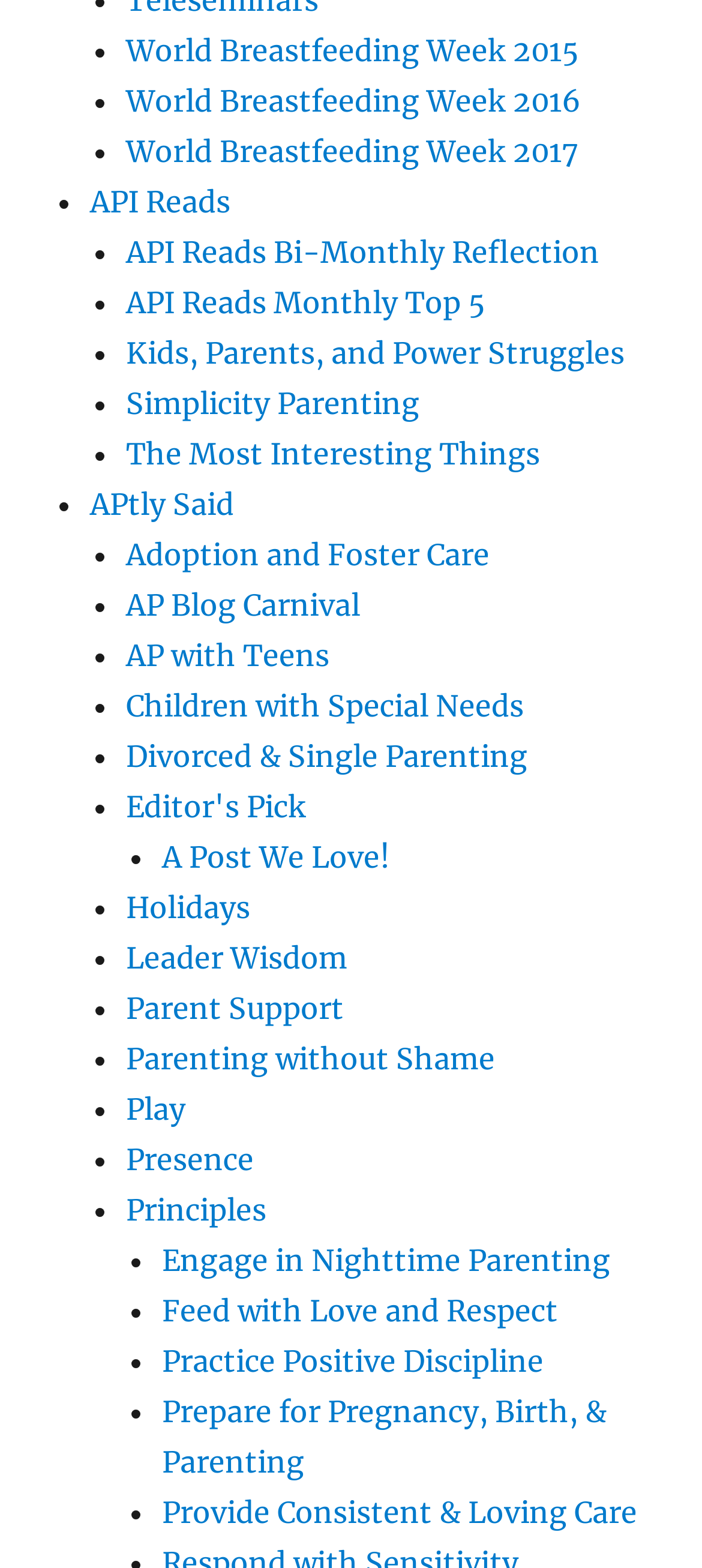Are there any list markers on this webpage?
From the image, provide a succinct answer in one word or a short phrase.

Yes